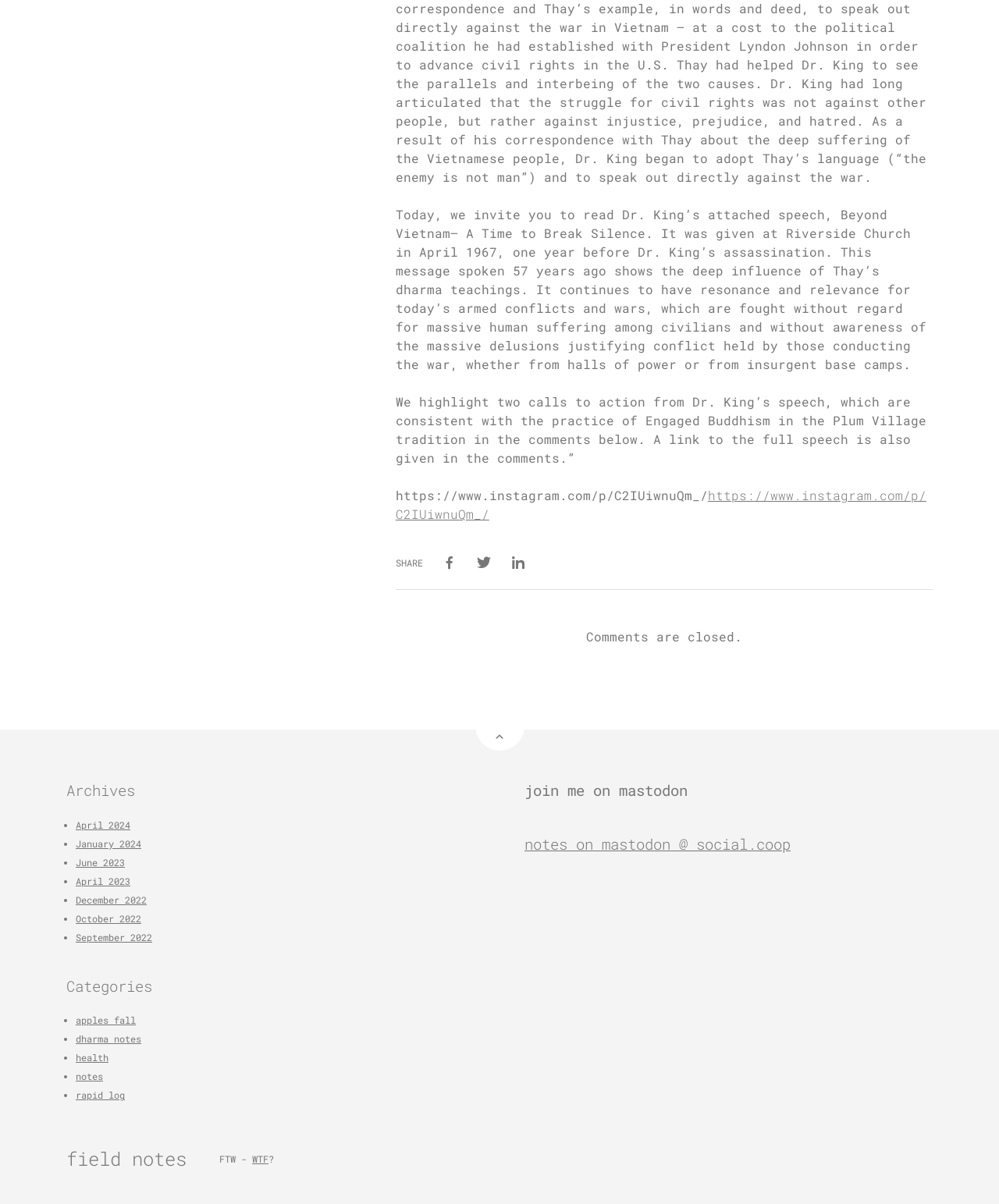Please determine the bounding box coordinates of the element's region to click in order to carry out the following instruction: "Go back to top". The coordinates should be four float numbers between 0 and 1, i.e., [left, top, right, bottom].

[0.475, 0.583, 0.525, 0.624]